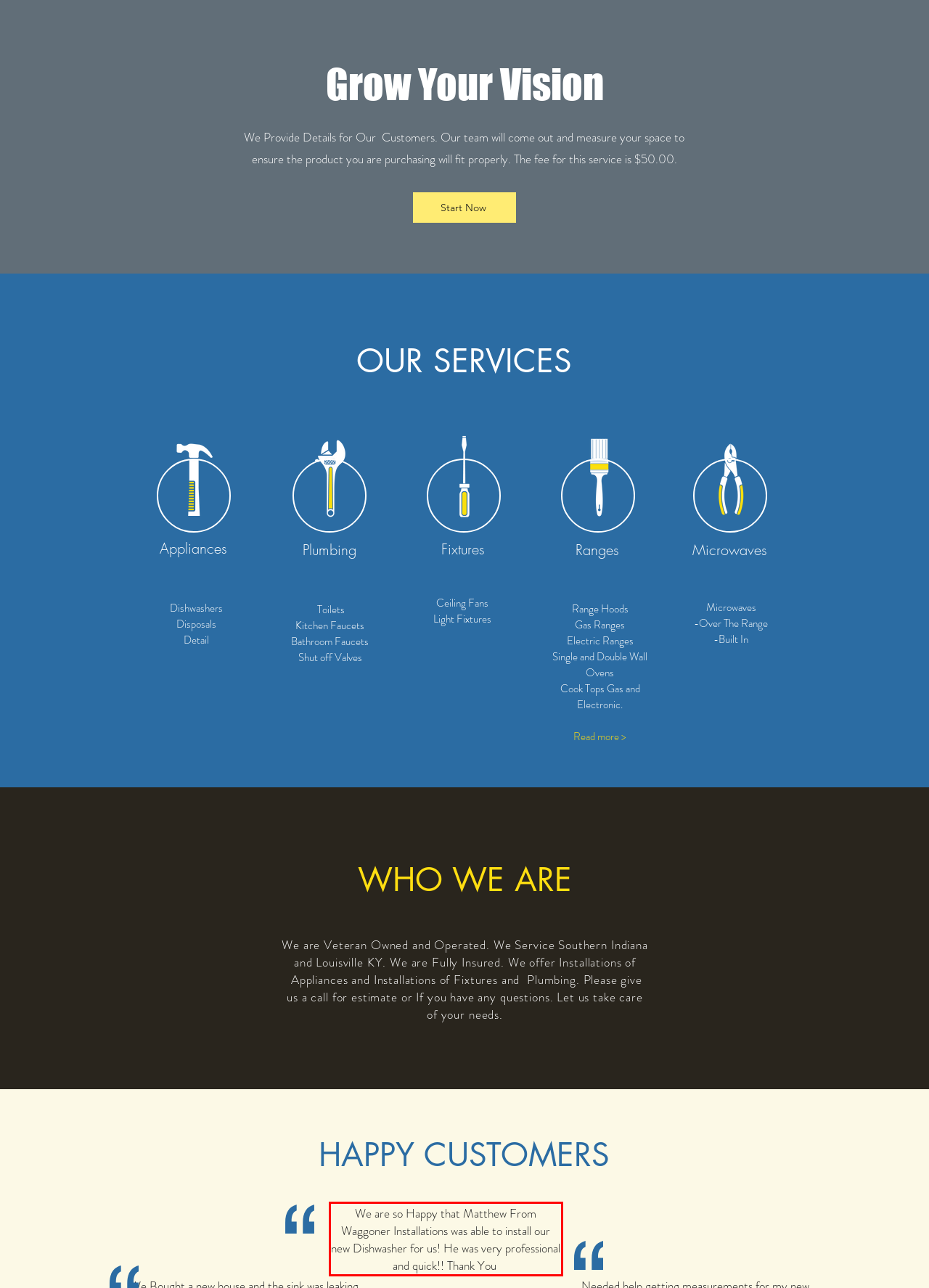Look at the screenshot of the webpage, locate the red rectangle bounding box, and generate the text content that it contains.

We are so Happy that Matthew From Waggoner Installations was able to install our new Dishwasher for us! He was very professional and quick!! Thank You